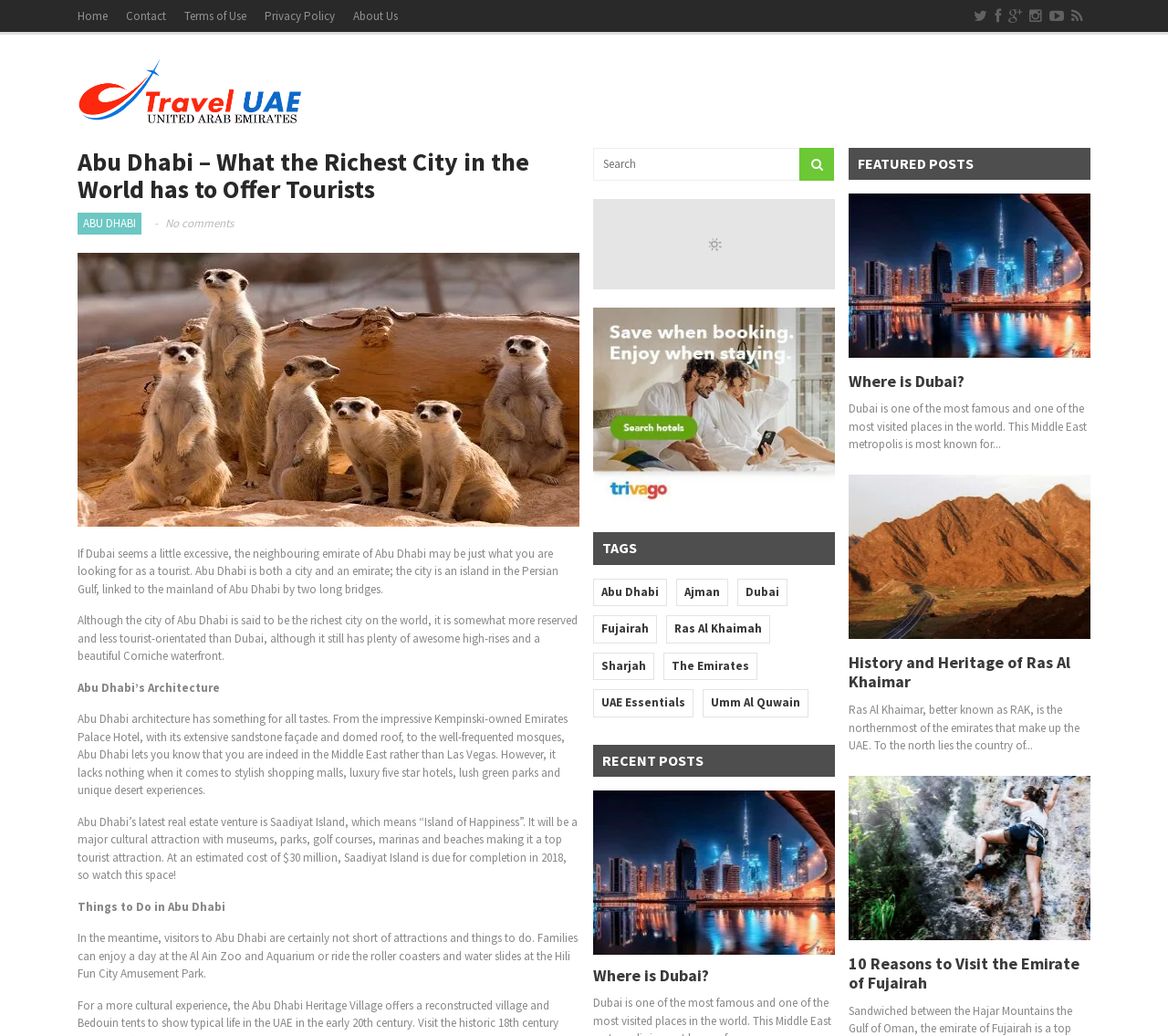Locate the bounding box of the UI element defined by this description: "Abu Dhabi". The coordinates should be given as four float numbers between 0 and 1, formatted as [left, top, right, bottom].

[0.071, 0.208, 0.116, 0.223]